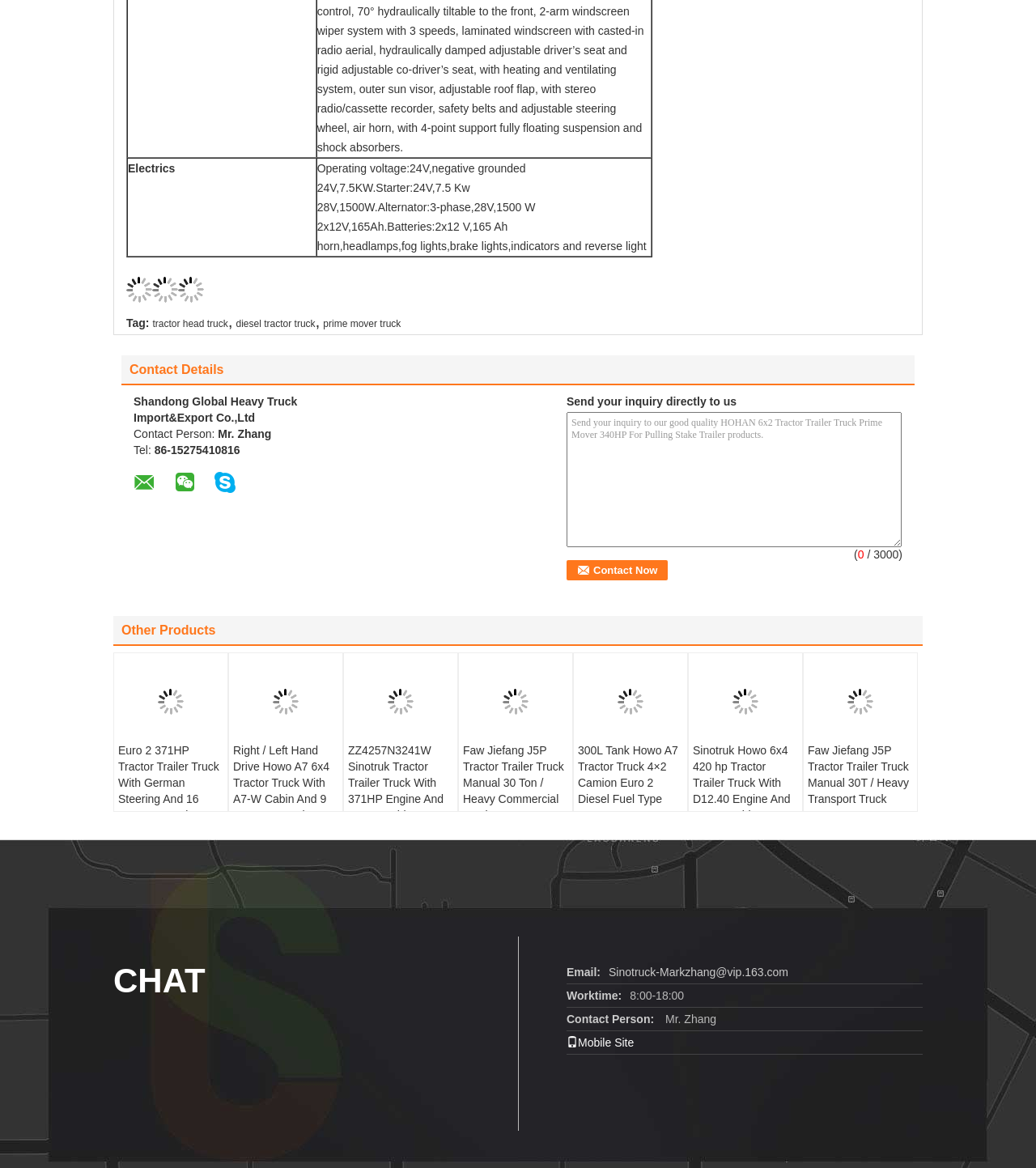Please examine the image and answer the question with a detailed explanation:
What is the type of truck described on this page?

Based on the text and images on the webpage, it appears to be describing a HOHAN 6x2 Tractor Trailer Truck Prime Mover 340HP For Pulling Stake Trailer.